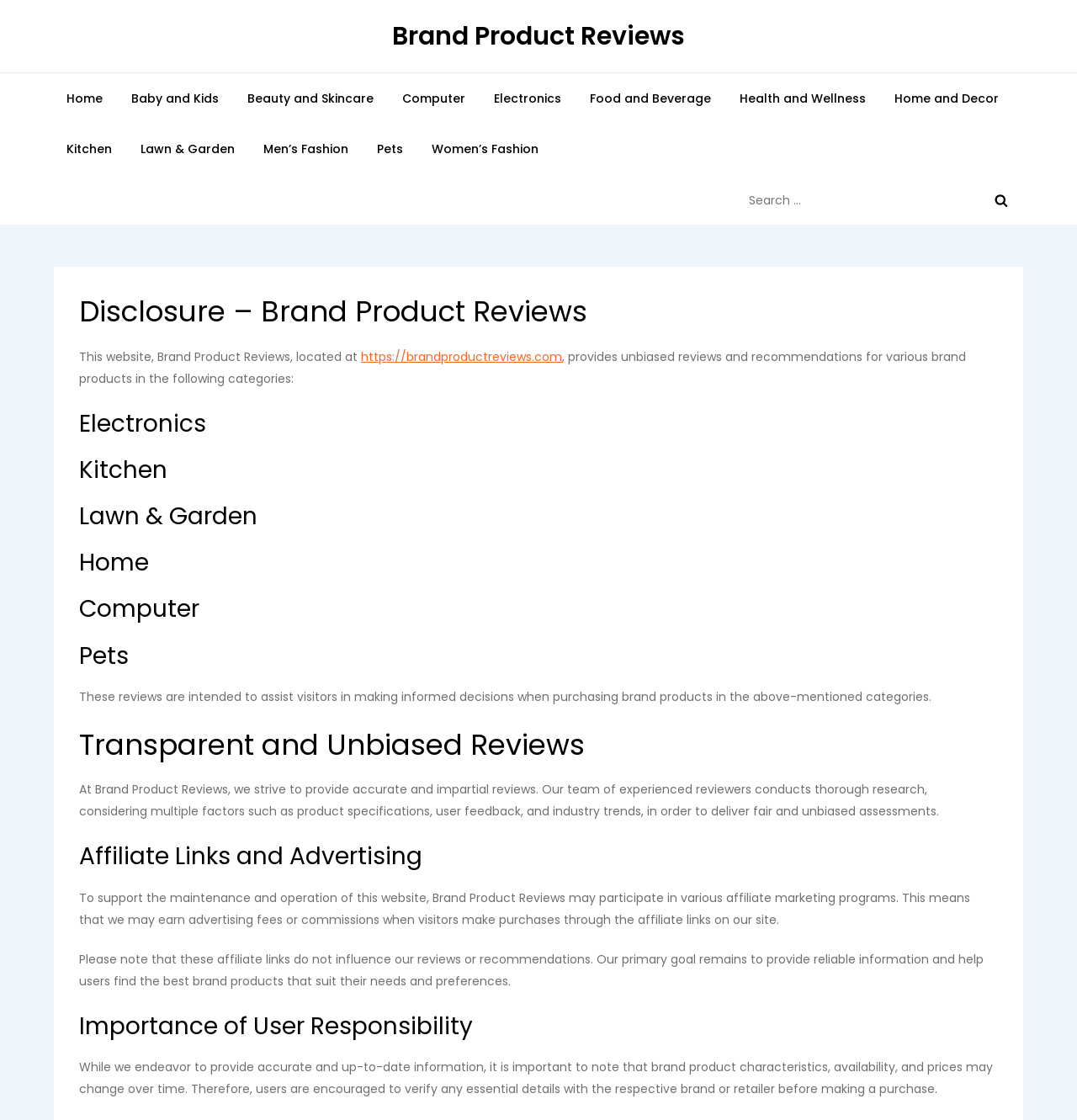Give a one-word or short phrase answer to the question: 
How many categories of products are reviewed on this website?

10 categories